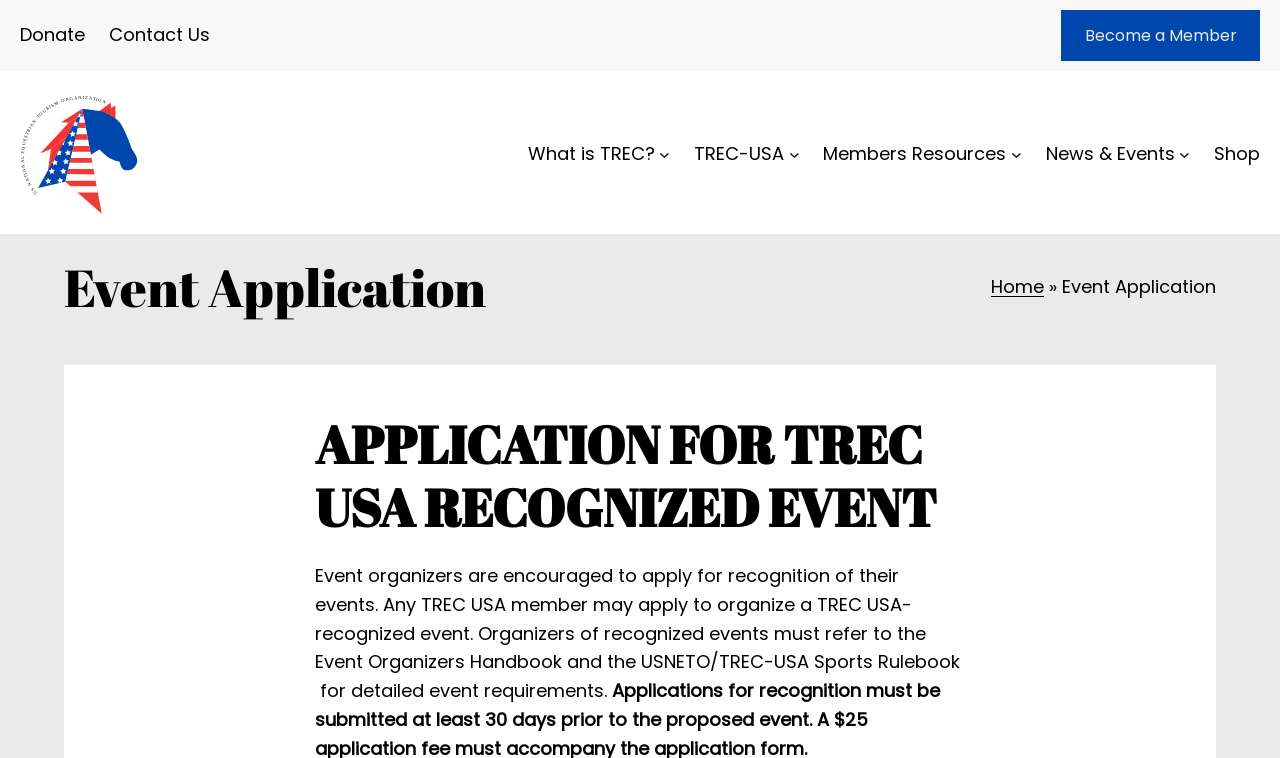What are the main menu items?
Provide a fully detailed and comprehensive answer to the question.

The main menu items are located in the navigation bar on the top right corner of the webpage. The menu items are 'What is TREC?', 'TREC-USA', 'Members Resources', 'News & Events', and 'Shop'. Each menu item has a corresponding link and some of them have submenus.